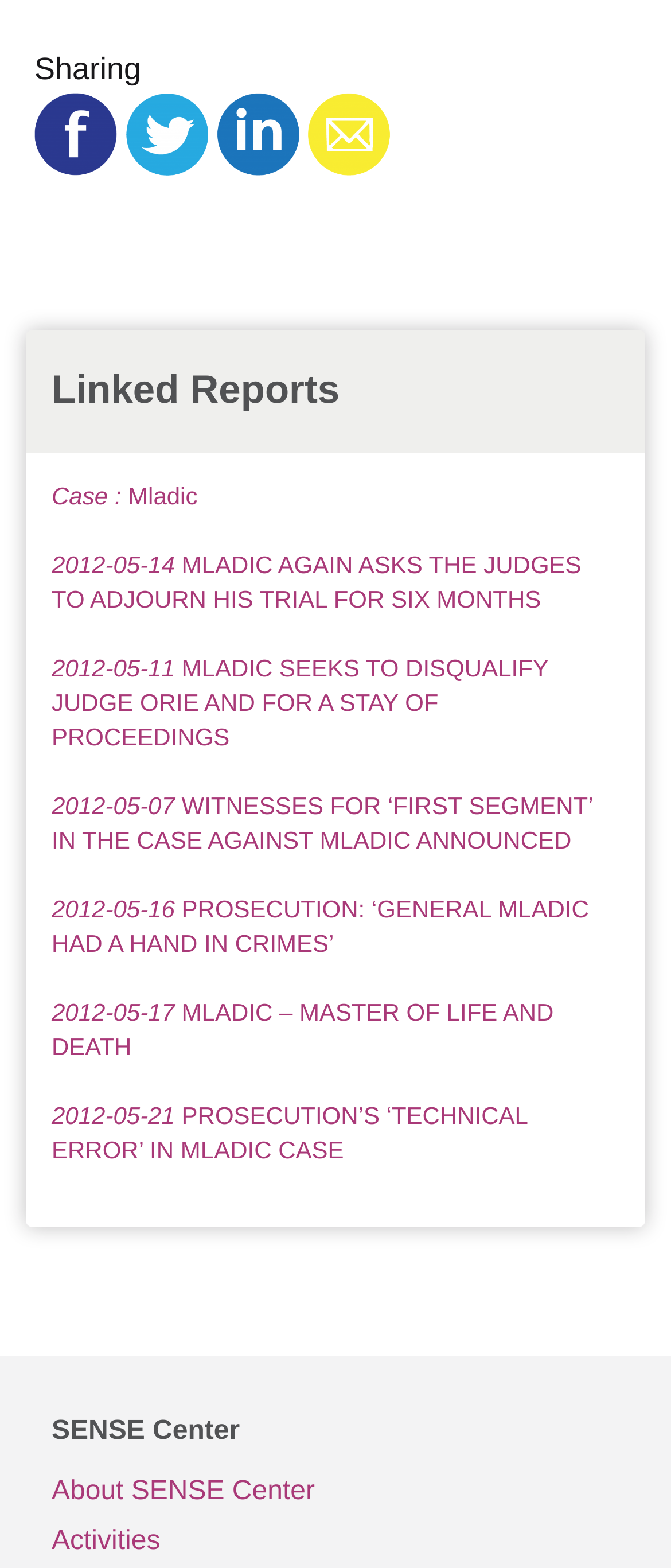What is the title of the first linked report?
Refer to the screenshot and answer in one word or phrase.

Case : Mladic